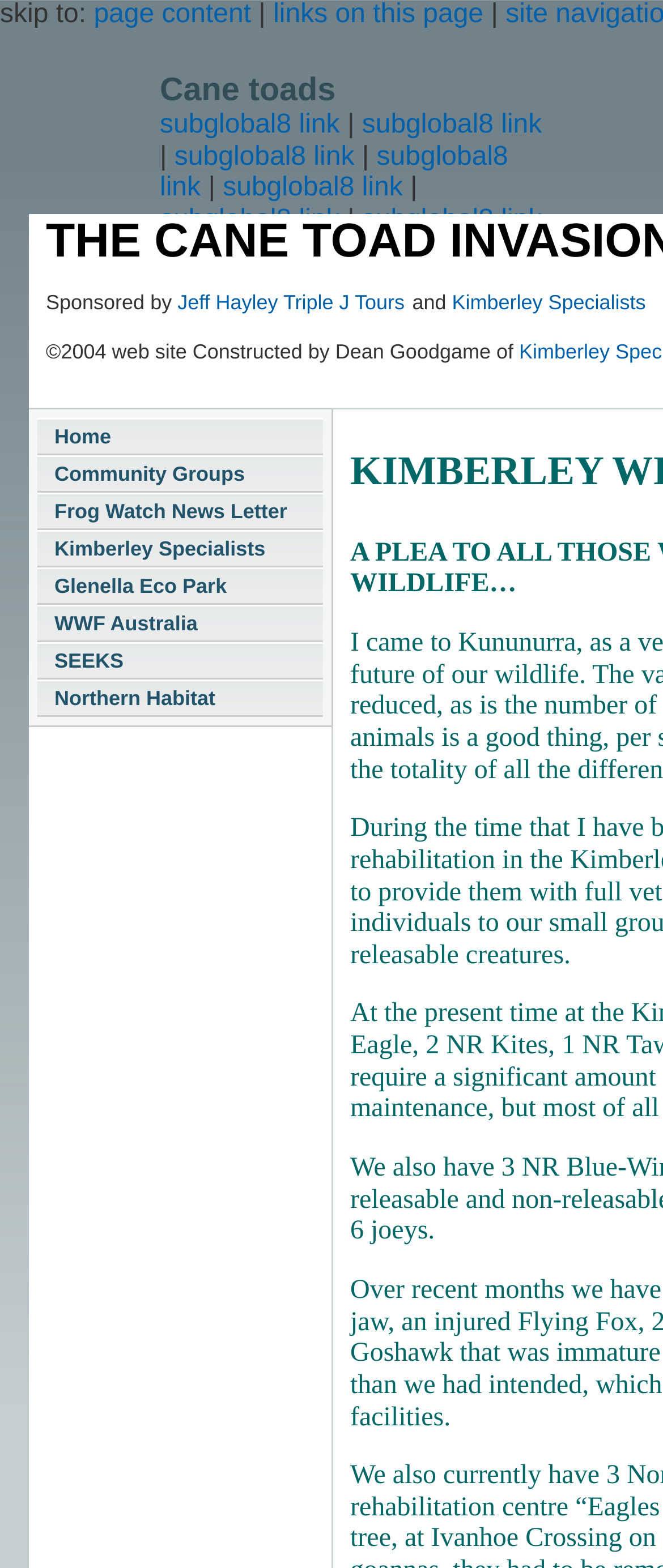Respond with a single word or phrase to the following question:
Who sponsored this webpage?

Jeff Hayley Triple J Tours and Kimberley Specialists